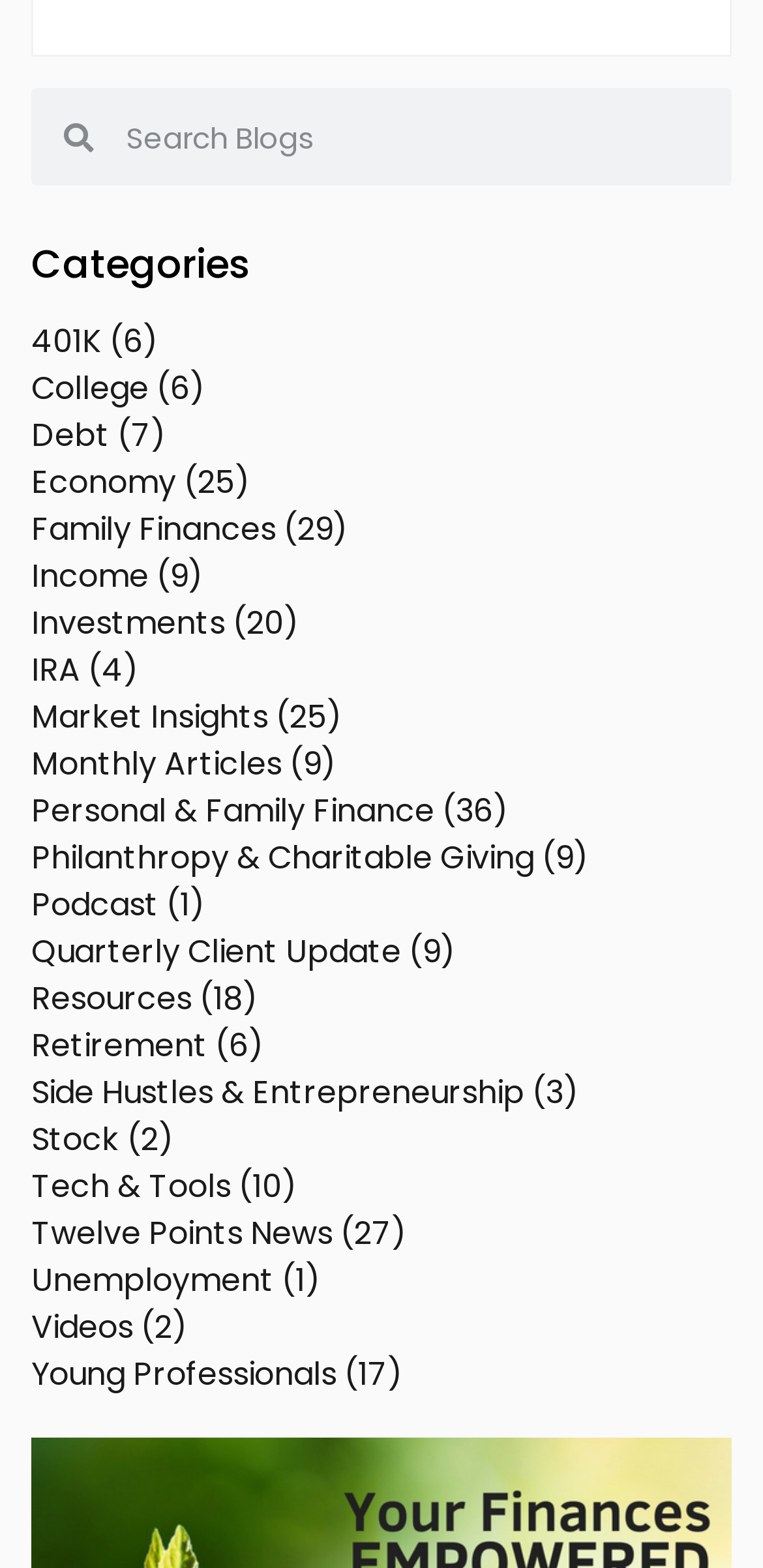Examine the screenshot and answer the question in as much detail as possible: What is the category with the most items?

The category with the most items is 'Personal & Family Finance' because the link element with the text 'Personal & Family Finance (36 items)' contains the highest number of items in parentheses, indicating that this category has the most items.